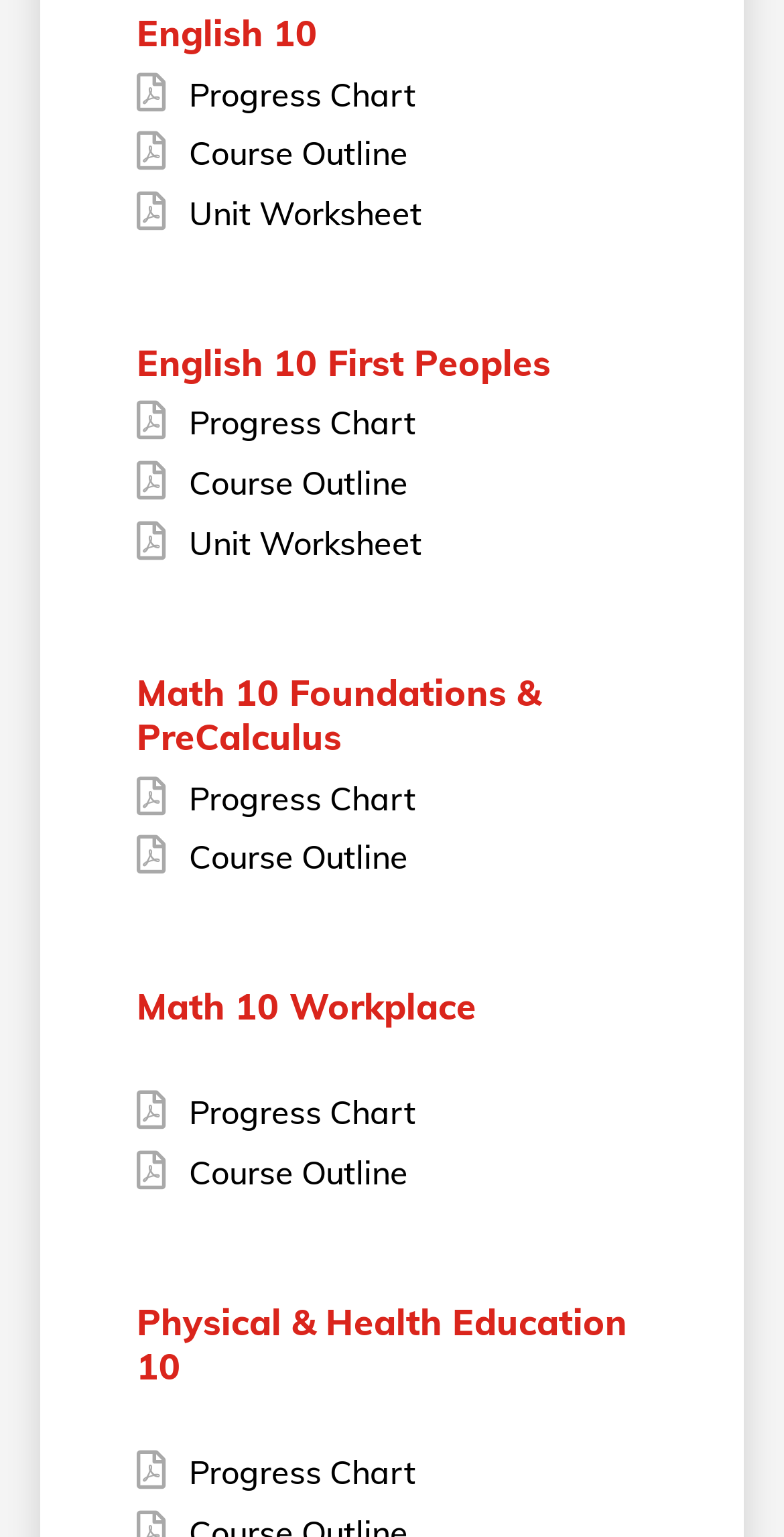Locate the bounding box coordinates of the region to be clicked to comply with the following instruction: "Explore Math 10 Workplace course outline". The coordinates must be four float numbers between 0 and 1, in the form [left, top, right, bottom].

[0.174, 0.545, 0.521, 0.571]